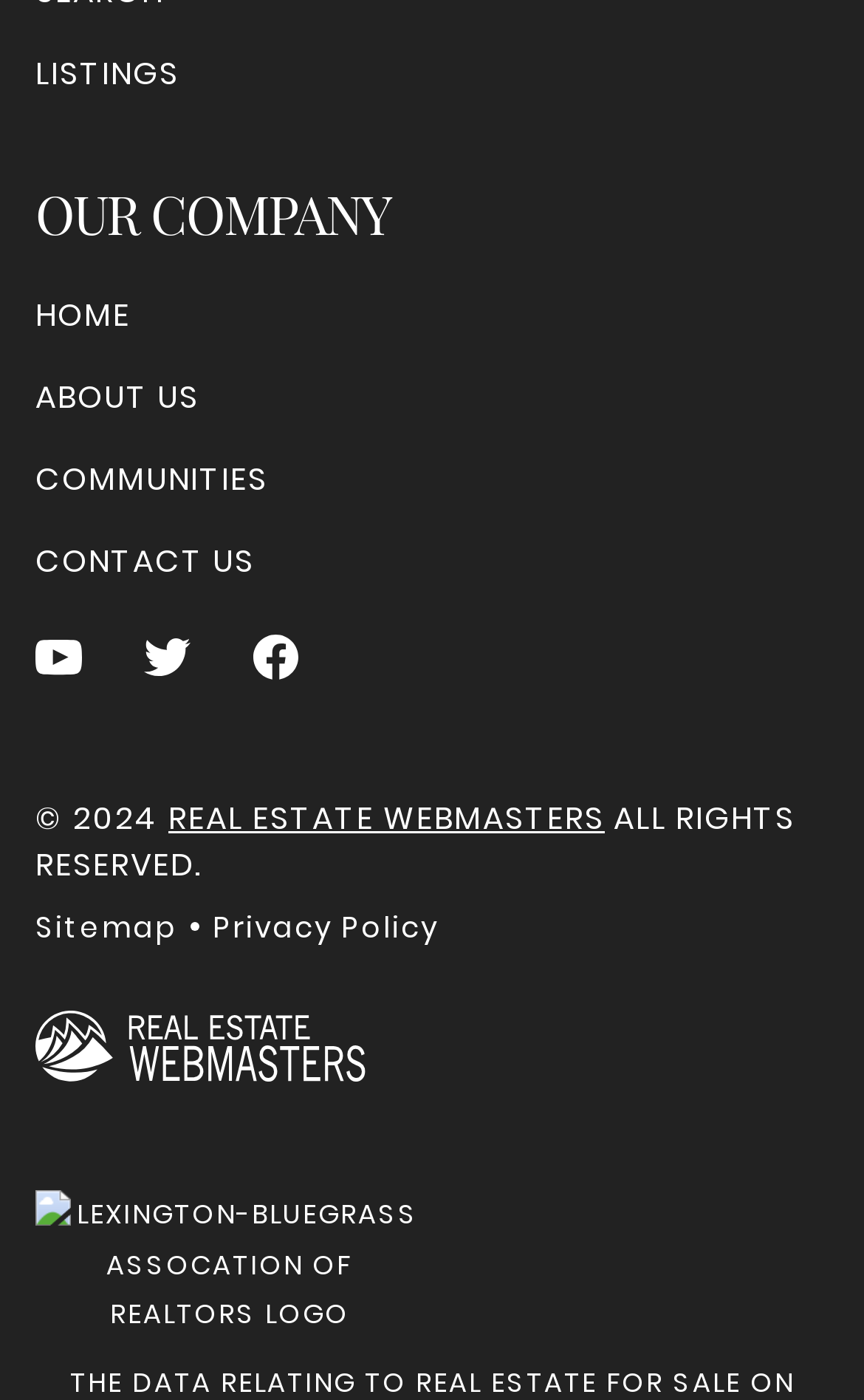Can you specify the bounding box coordinates of the area that needs to be clicked to fulfill the following instruction: "Click on 'SELL WITH US'"?

[0.041, 0.139, 0.29, 0.172]